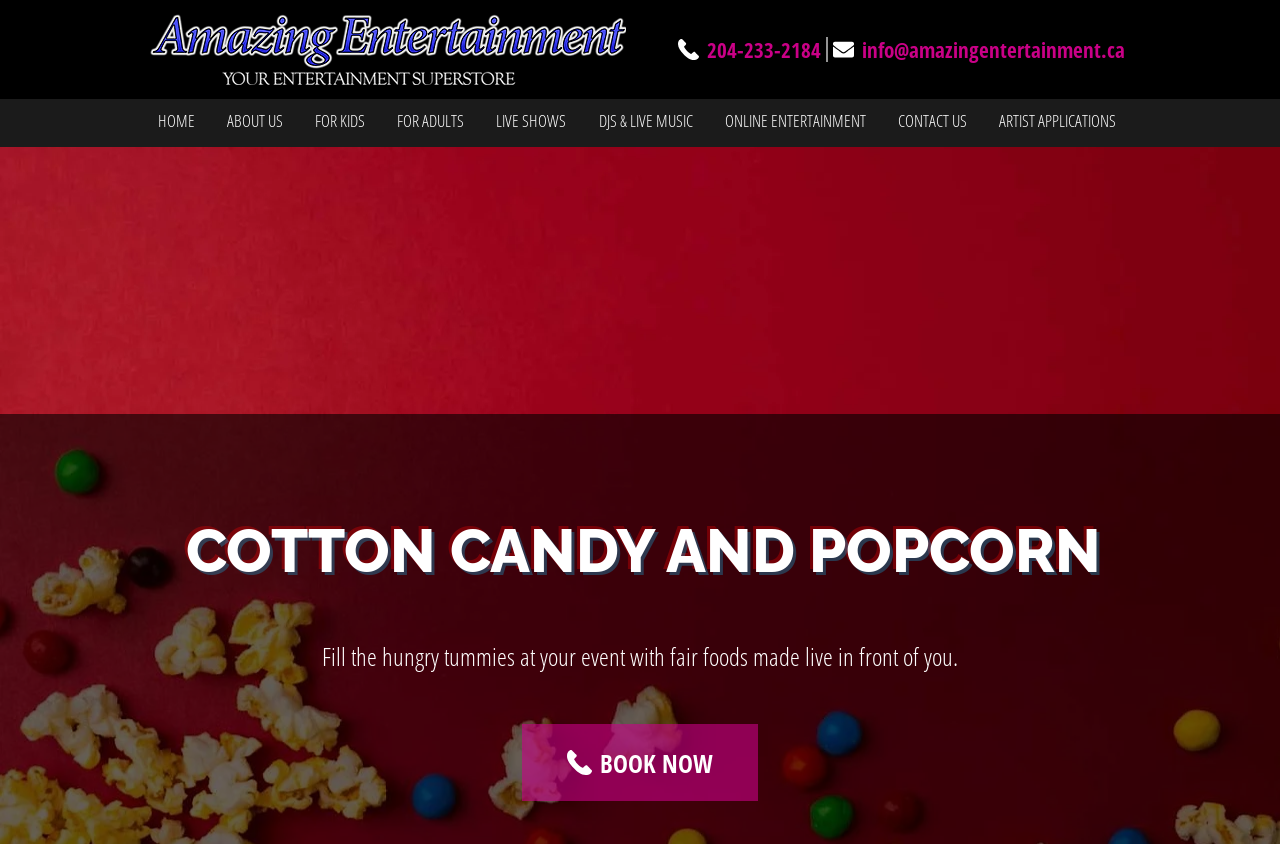Respond to the question below with a single word or phrase:
What is the main category of events?

For kids and adults